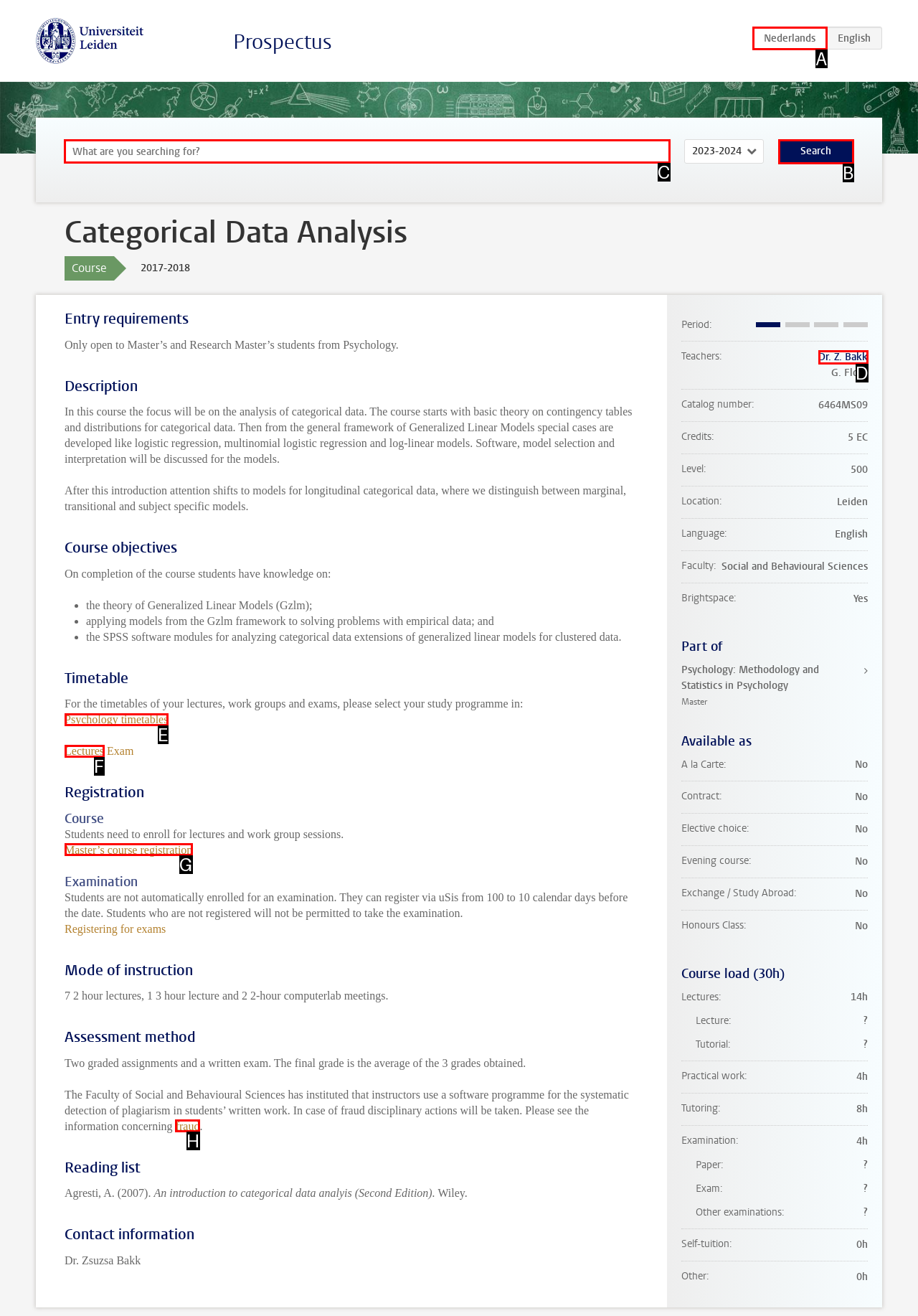Select the right option to accomplish this task: Search for courses. Reply with the letter corresponding to the correct UI element.

C